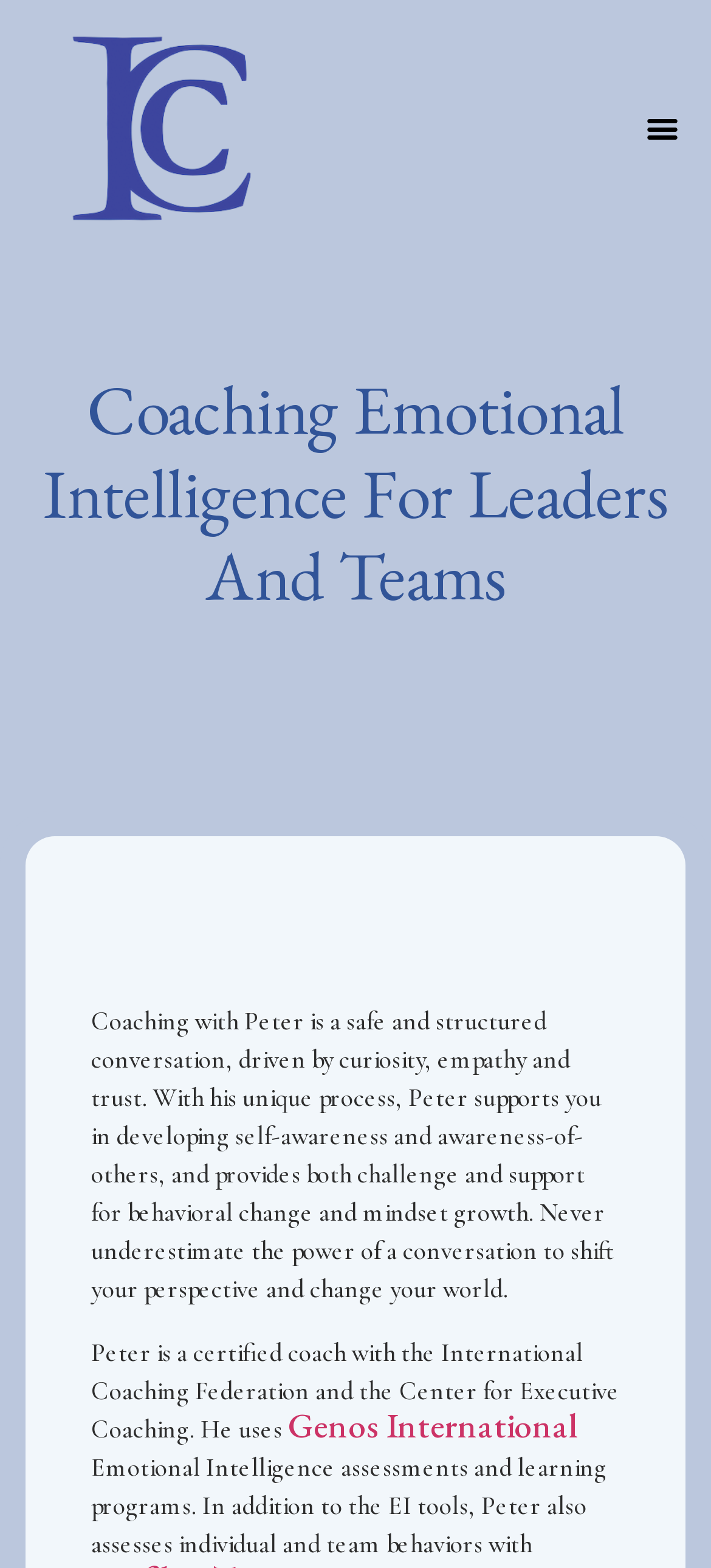What is the theme of the webpage?
Answer the question with a detailed explanation, including all necessary information.

By examining the heading element at [0.046, 0.235, 0.954, 0.394], I understand that the theme of the webpage is Coaching Emotional Intelligence For Leaders And Teams.